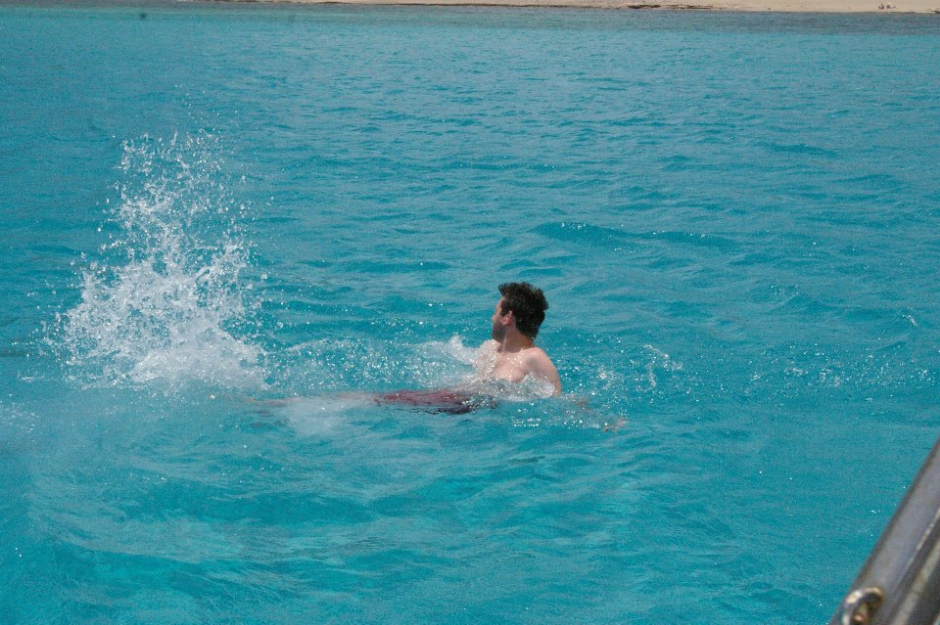Please provide a one-word or phrase answer to the question: 
What is the color of the water?

turquoise